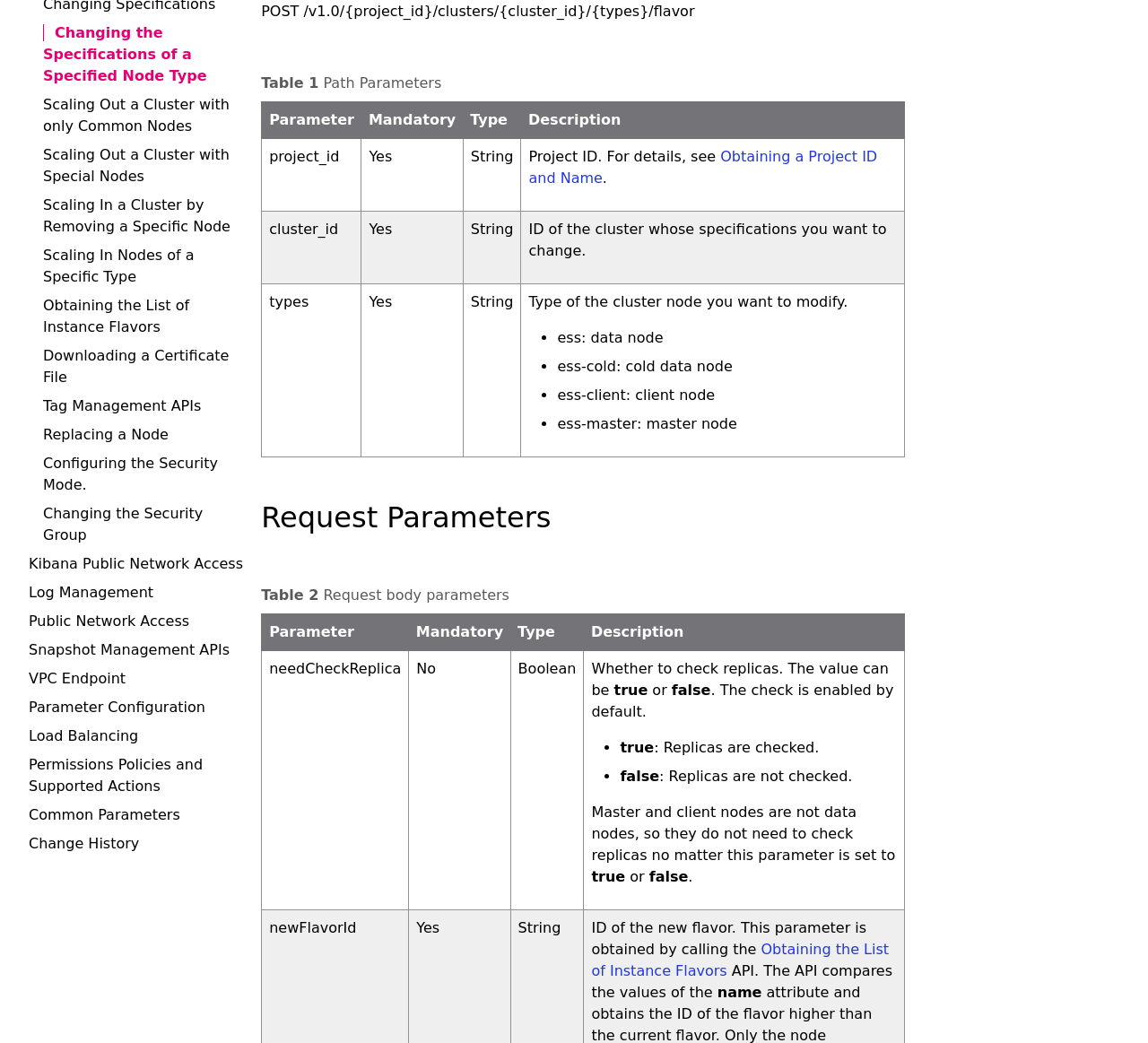Extract the bounding box coordinates of the UI element described: "¶". Provide the coordinates in the format [left, top, right, bottom] with values ranging from 0 to 1.

[0.48, 0.48, 0.496, 0.512]